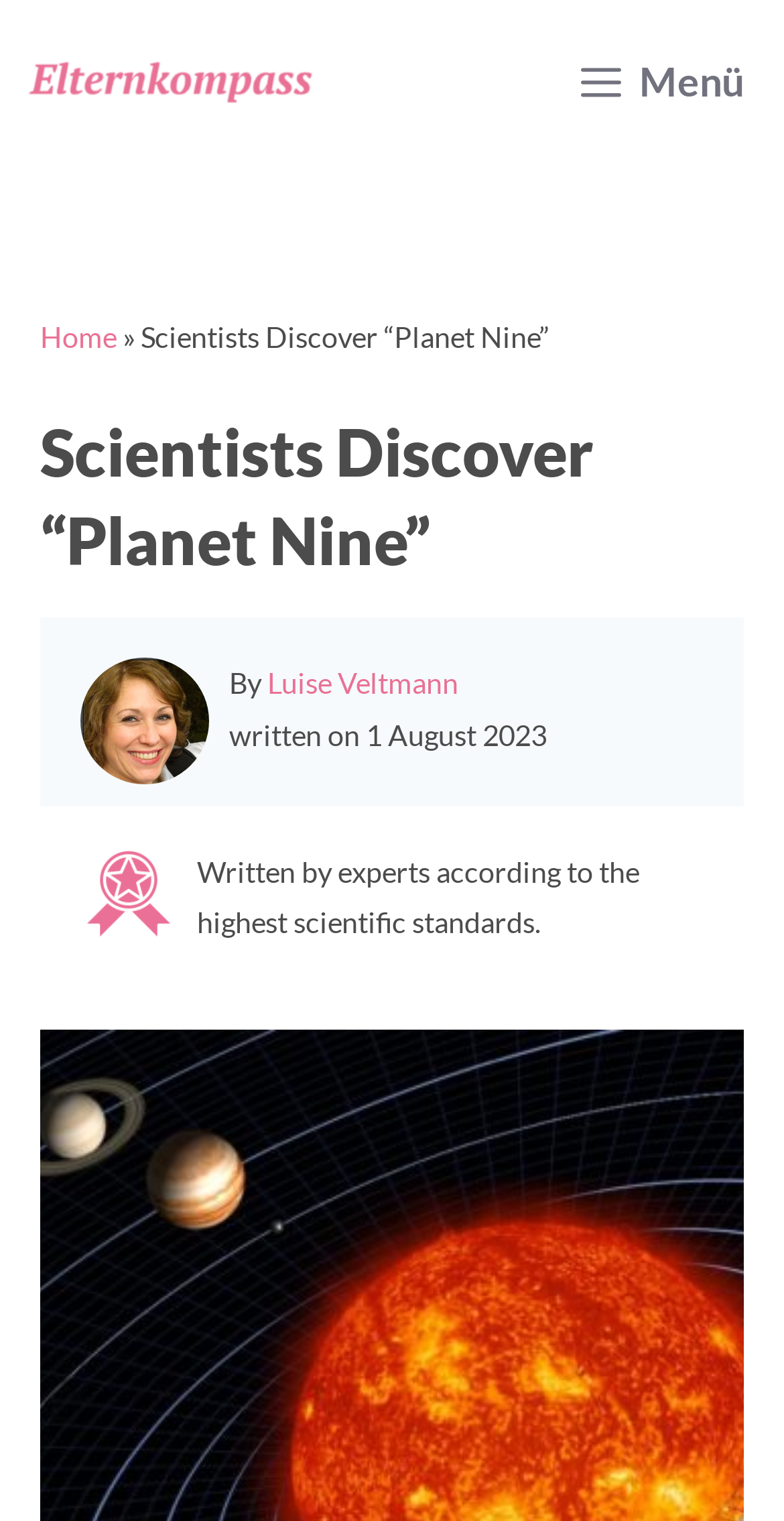What is the date of the article?
From the image, respond using a single word or phrase.

1 August 2023